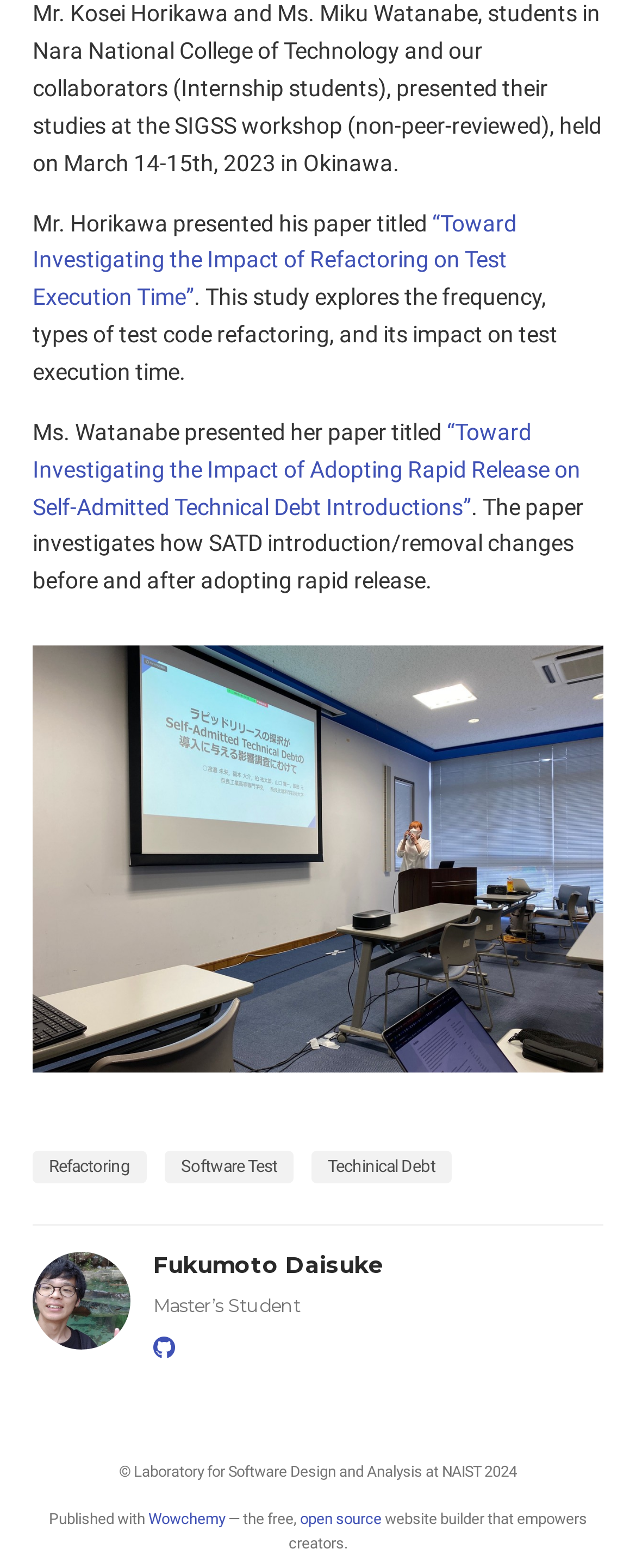Determine the bounding box coordinates for the element that should be clicked to follow this instruction: "View the image of Fukumoto Daisuke". The coordinates should be given as four float numbers between 0 and 1, in the format [left, top, right, bottom].

[0.051, 0.799, 0.205, 0.861]